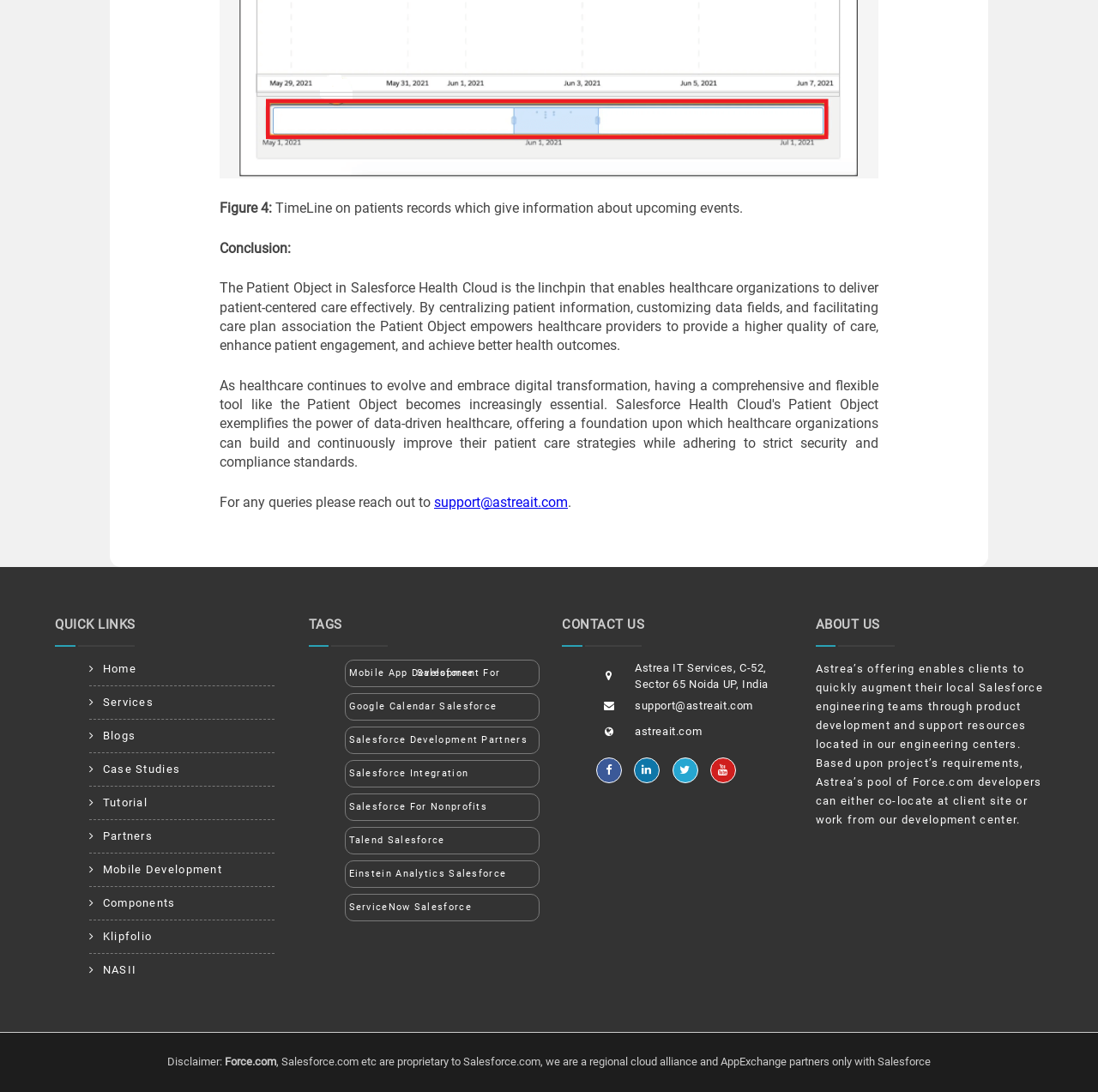What is the topic of the conclusion?
Use the image to give a comprehensive and detailed response to the question.

The conclusion section mentions the Patient Object in Salesforce Health Cloud, stating that it enables healthcare organizations to deliver patient-centered care effectively.